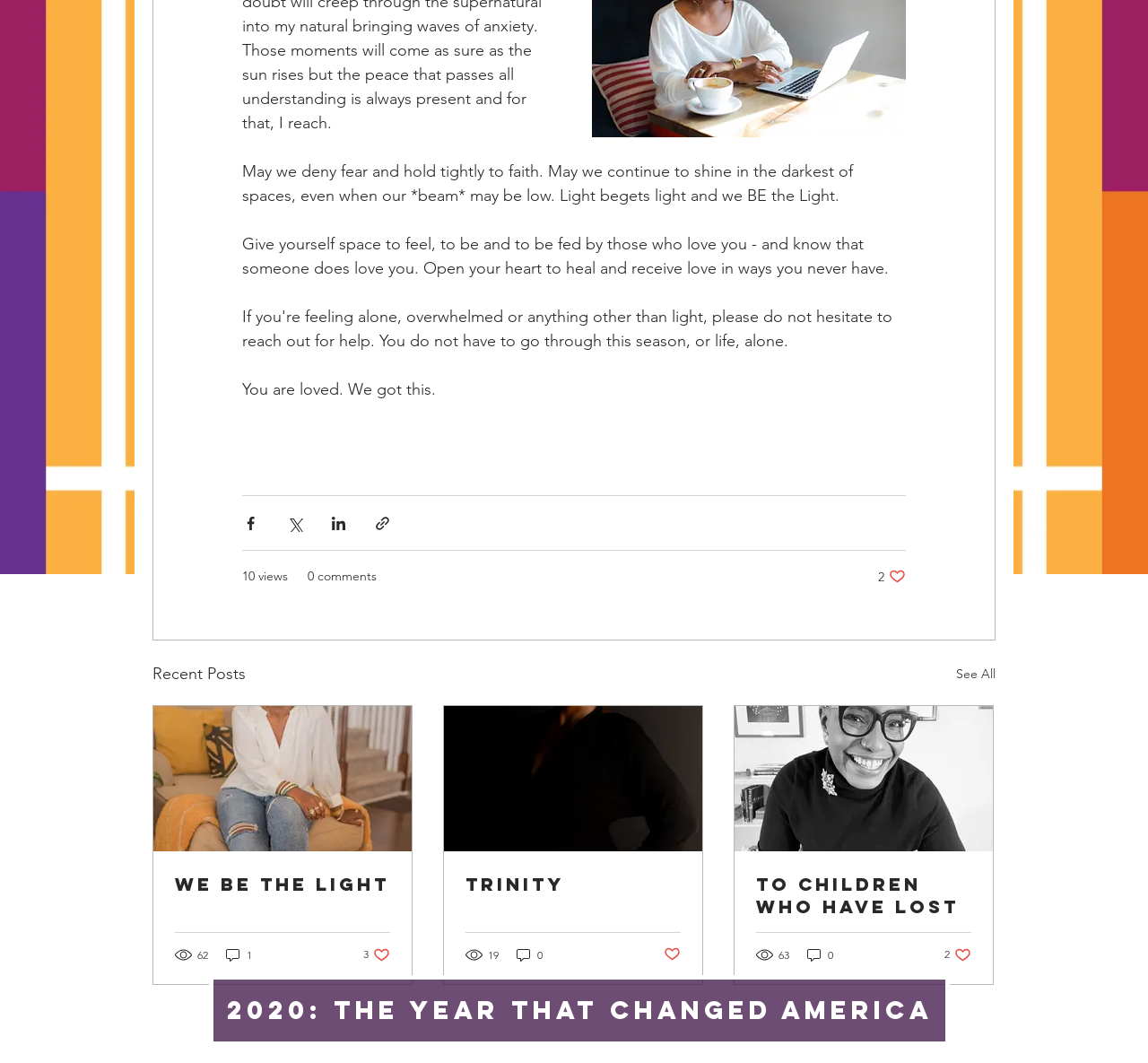Locate the bounding box of the UI element defined by this description: "0 comments". The coordinates should be given as four float numbers between 0 and 1, formatted as [left, top, right, bottom].

[0.268, 0.533, 0.328, 0.551]